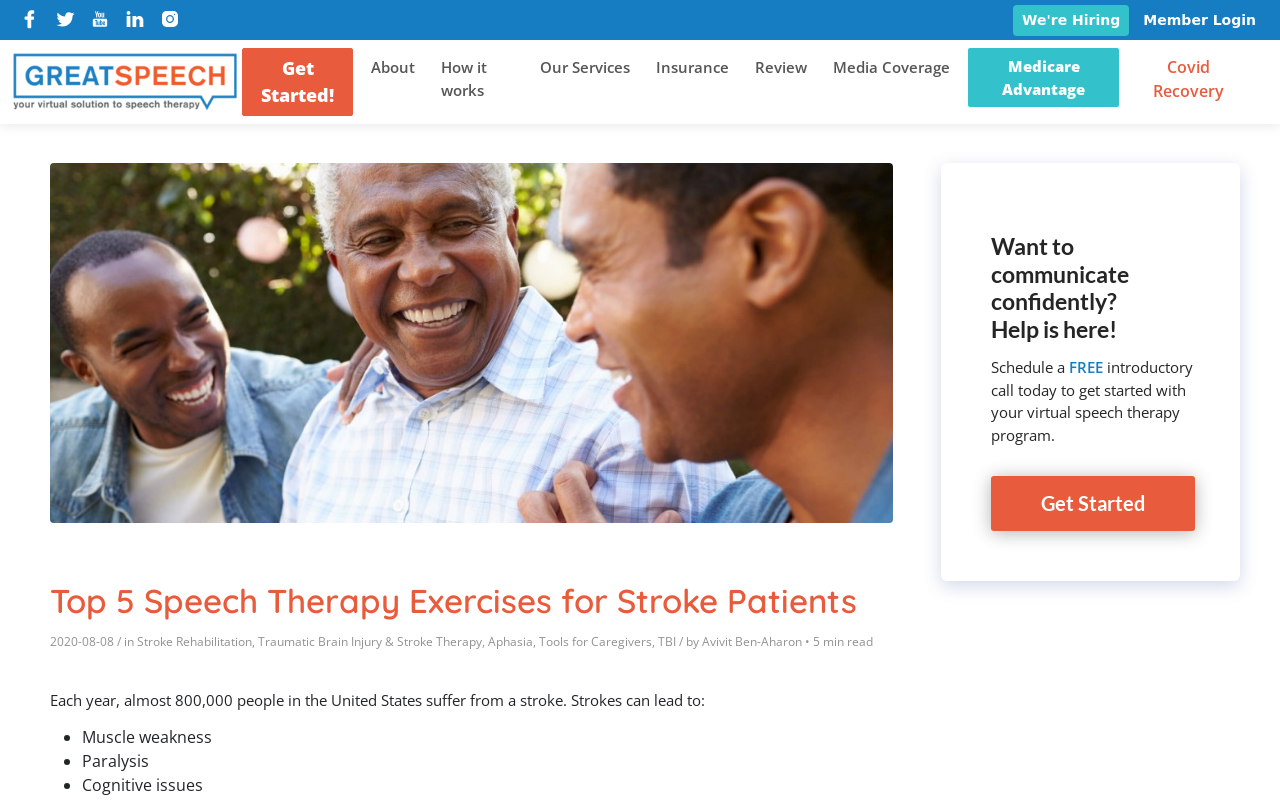Look at the image and write a detailed answer to the question: 
How many social media links are there?

I counted the number of link elements with images that represent social media platforms, which are Facebook, Twitter, Youtube, Linkedin, and Instagram.